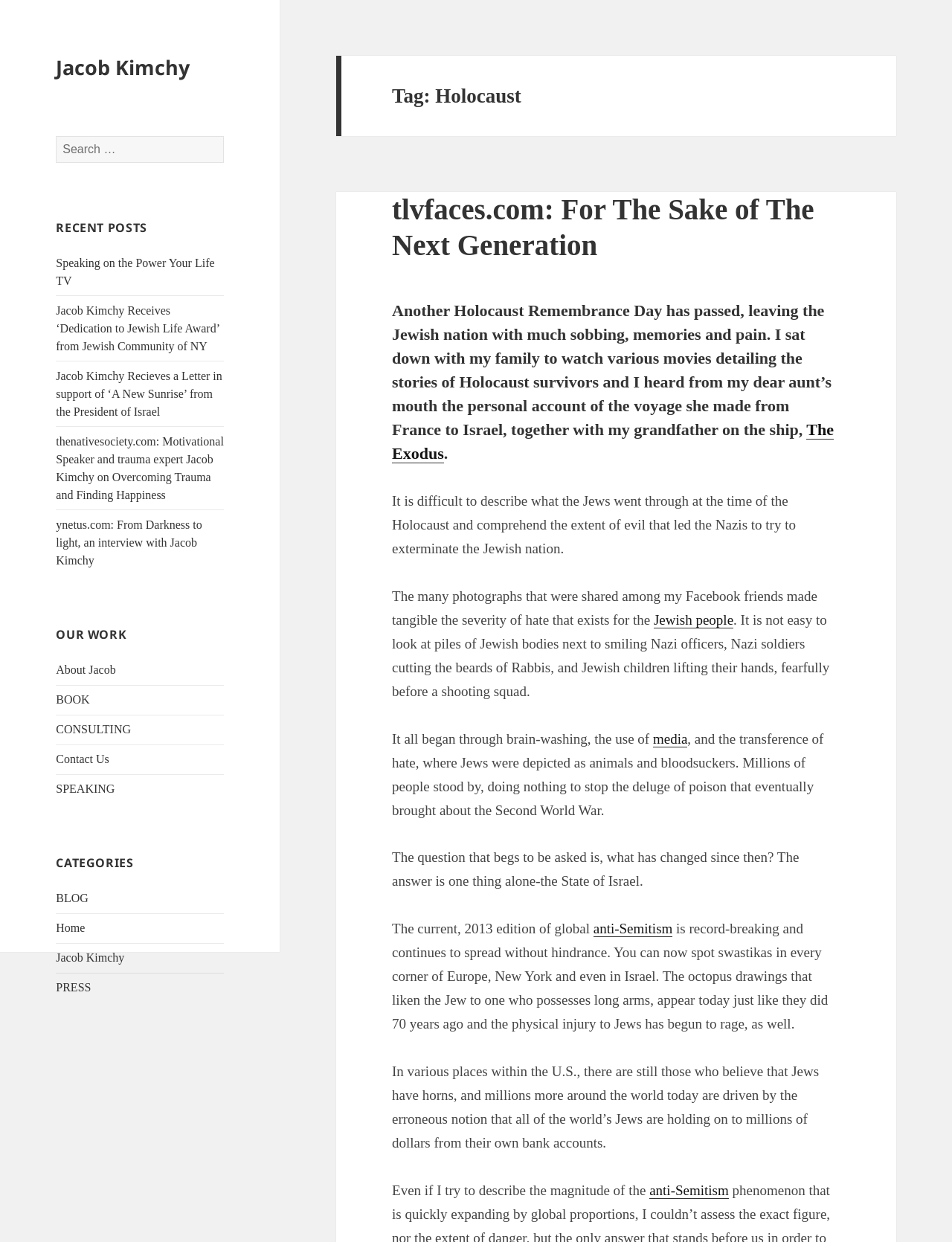Please specify the bounding box coordinates of the area that should be clicked to accomplish the following instruction: "Search for something". The coordinates should consist of four float numbers between 0 and 1, i.e., [left, top, right, bottom].

[0.059, 0.109, 0.235, 0.131]